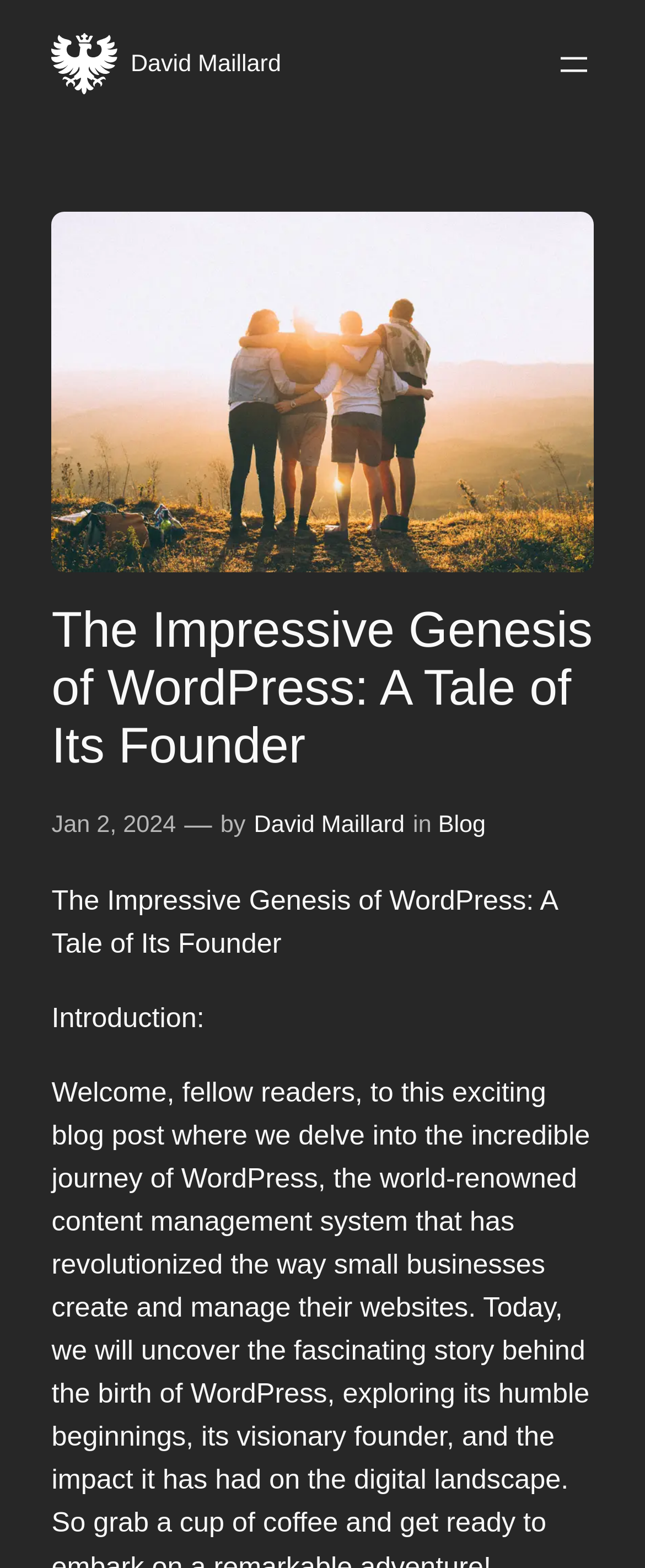Identify the bounding box of the UI component described as: "David Maillard".

[0.203, 0.032, 0.436, 0.049]